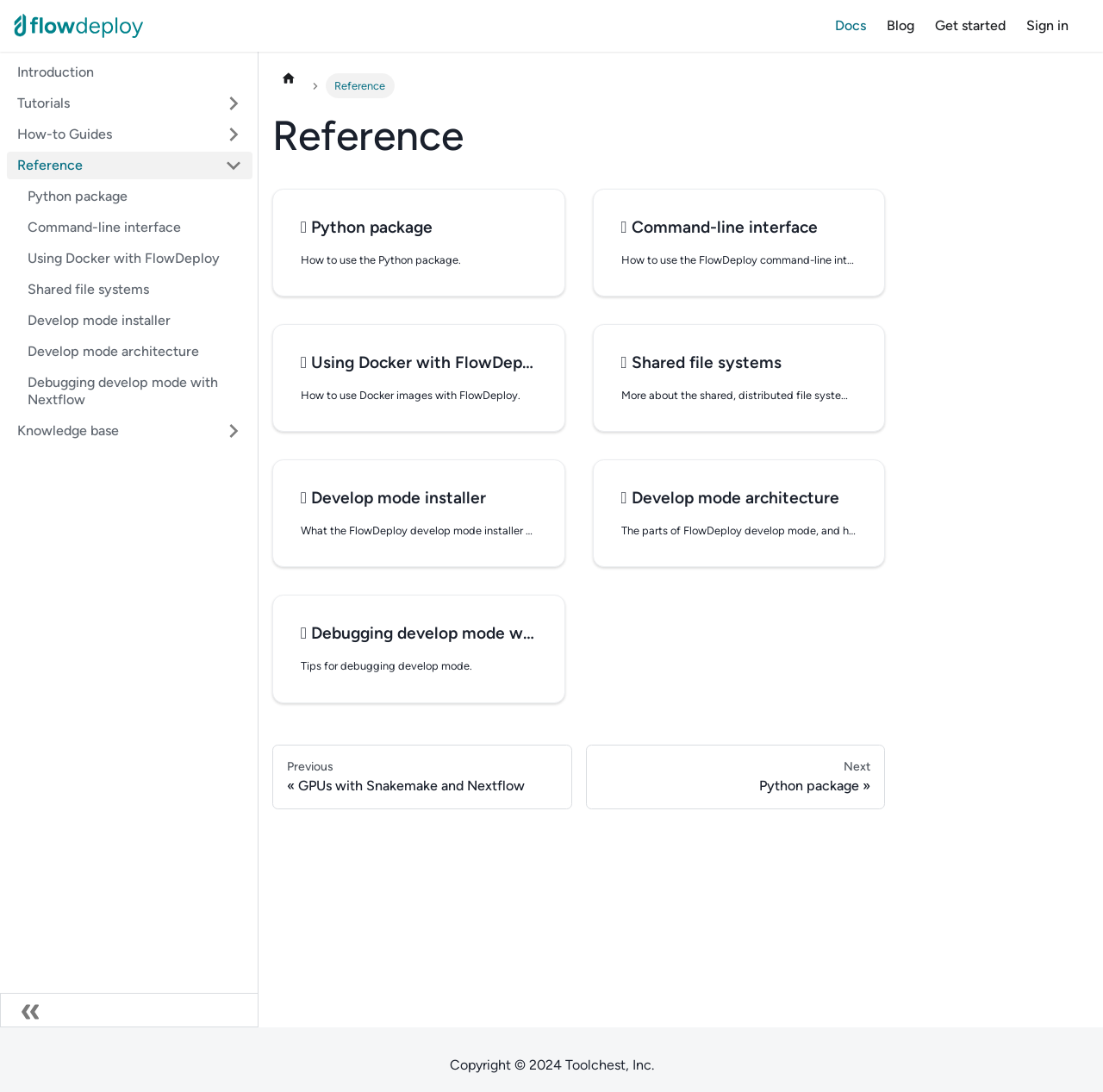What is the current page of the breadcrumbs?
Please respond to the question with a detailed and well-explained answer.

The current page of the breadcrumbs is 'Reference', which is a link element located in the breadcrumbs navigation with a bounding box of [0.303, 0.072, 0.349, 0.084]. It indicates the current location of the user in the webpage.